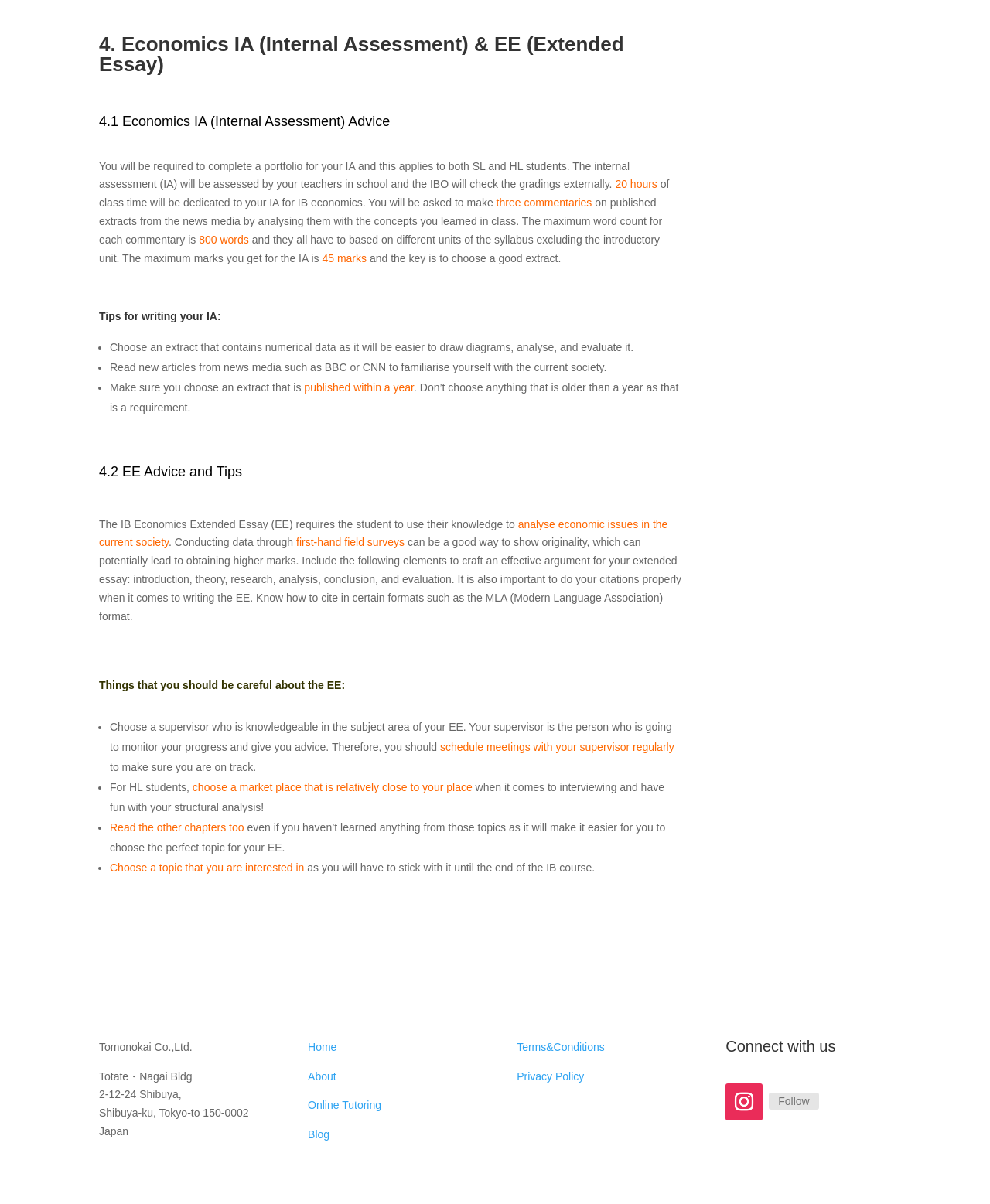Bounding box coordinates are given in the format (top-left x, top-left y, bottom-right x, bottom-right y). All values should be floating point numbers between 0 and 1. Provide the bounding box coordinate for the UI element described as: Privacy Policy

[0.522, 0.889, 0.59, 0.899]